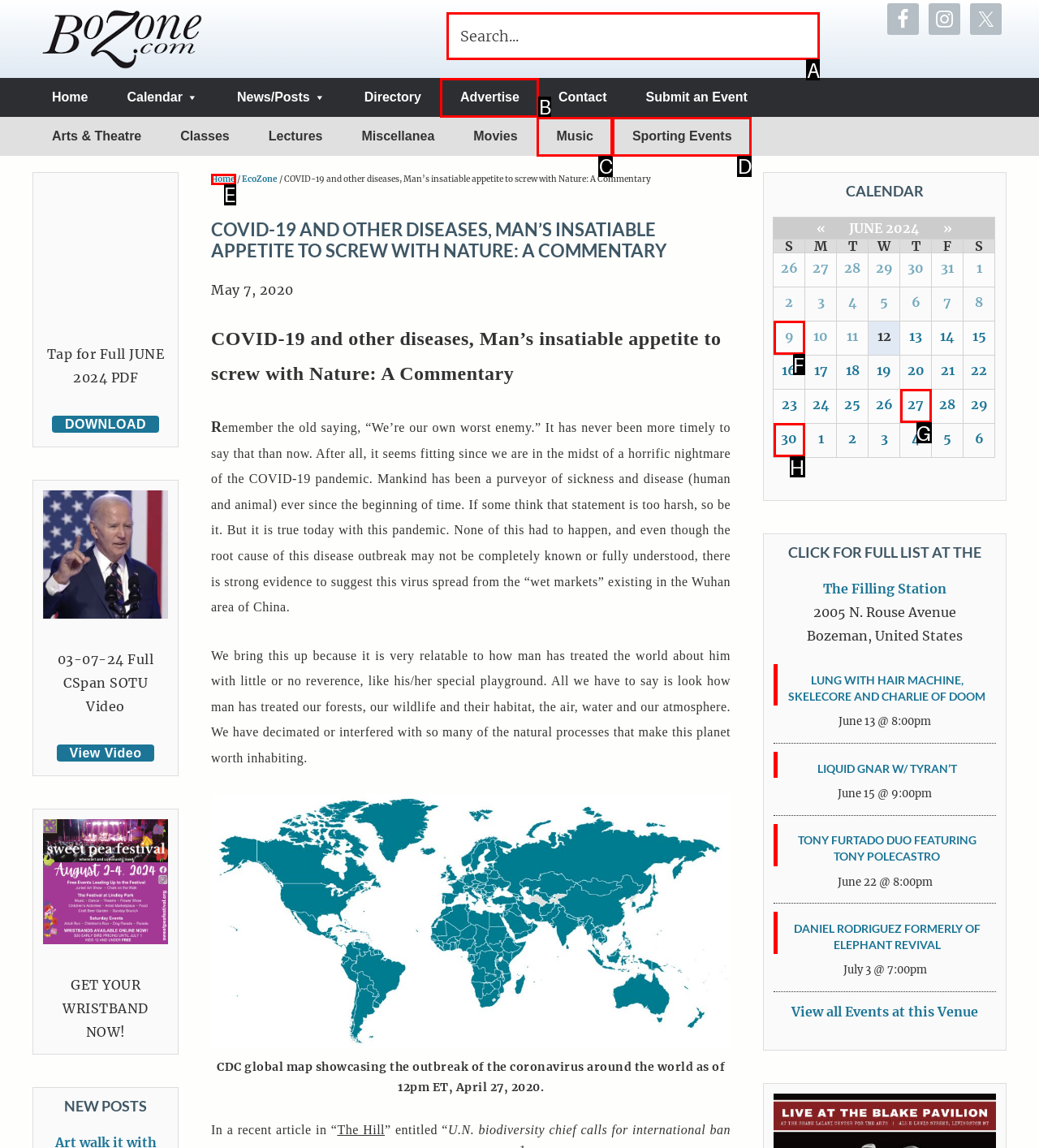To achieve the task: Search for something, indicate the letter of the correct choice from the provided options.

A